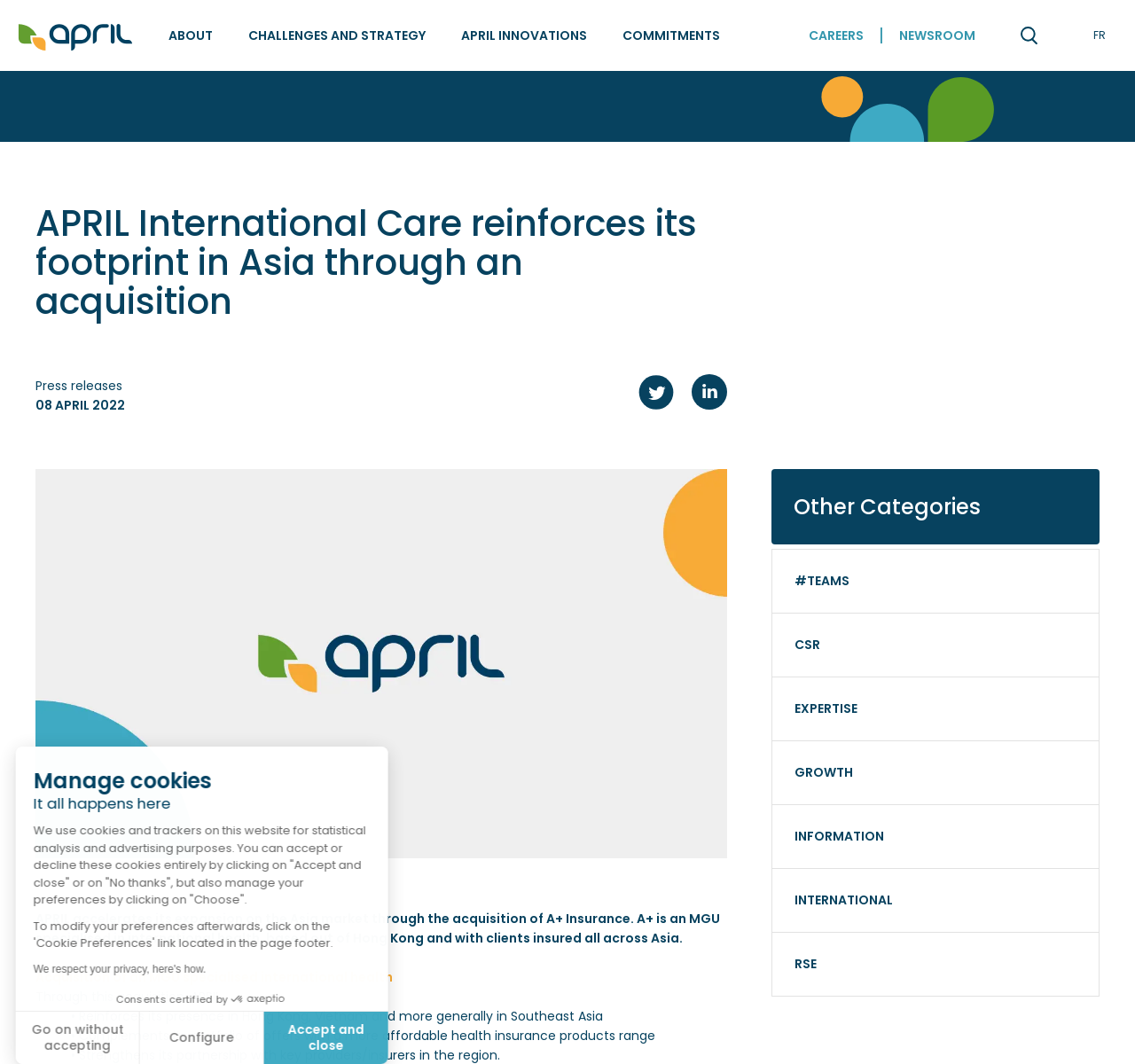Mark the bounding box of the element that matches the following description: "Press releases".

[0.031, 0.354, 0.108, 0.37]